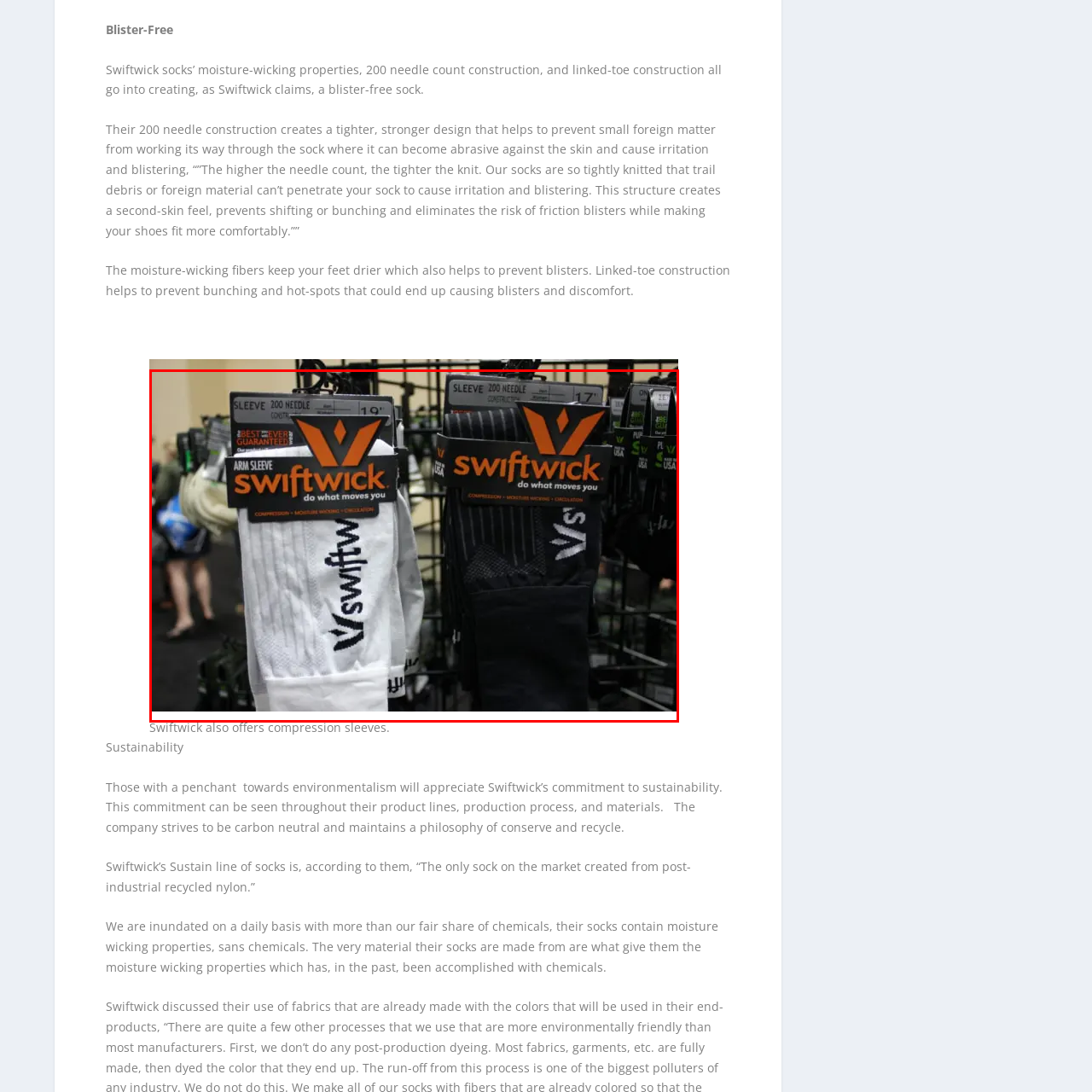Explain comprehensively what is shown in the image marked by the red outline.

The image showcases two Swiftwick compression sleeves displayed side by side. The left sleeve is a crisp white with the Swiftwick logo prominently featured in bold black letters, while the right sleeve is a sleek black with a textured design featuring the same logo. Each sleeve is labeled with tags indicating their construction, highlighting the 200 needle count that signifies a tighter and stronger design aimed at preventing irritation and blistering. The tags also emphasize the product's moisture-wicking properties which help keep the skin dry during activities, contributing to a blister-free experience. The display hints at Swiftwick's commitment to quality and performance, making it an appealing choice for those seeking reliable compression gear for their active lifestyle.